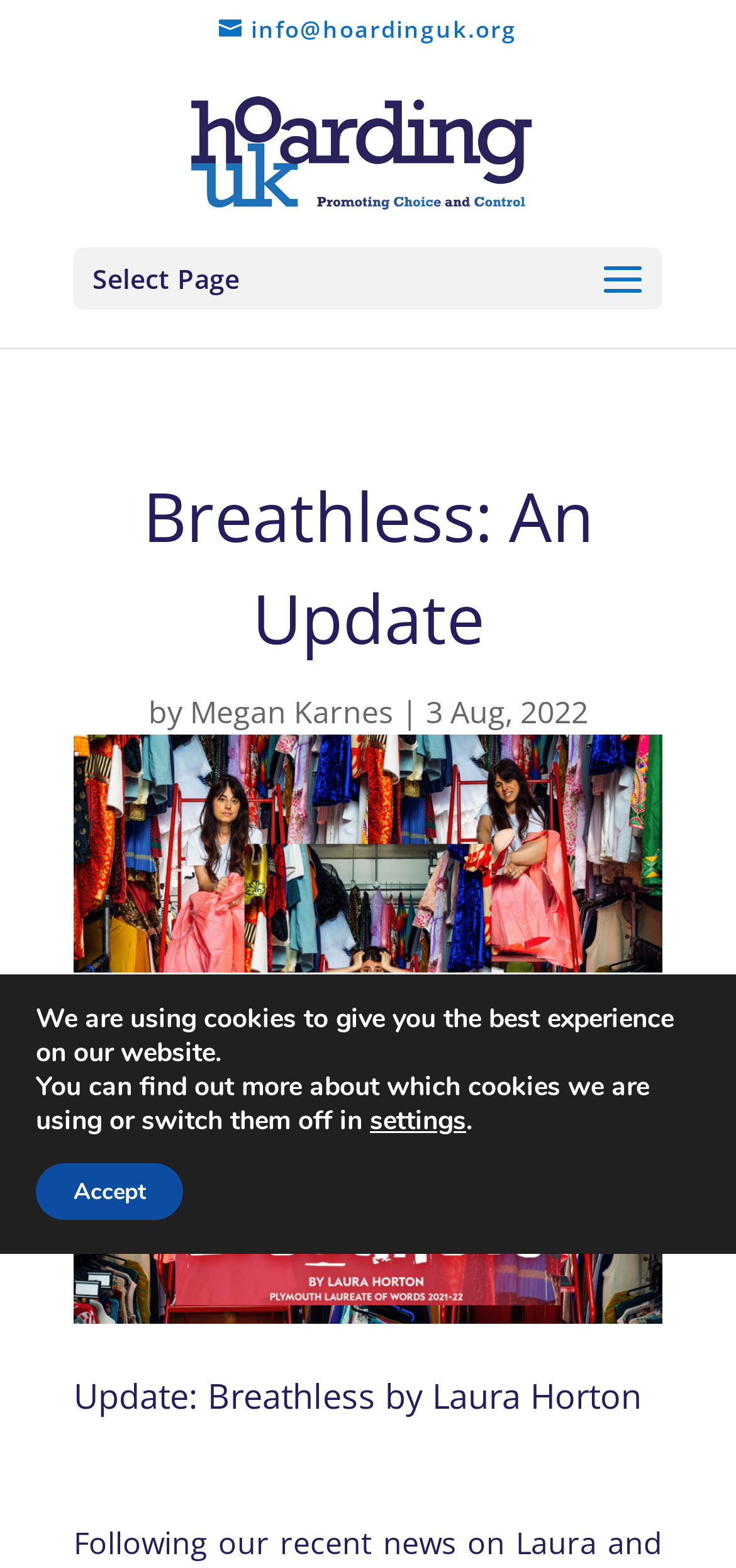Generate a thorough explanation of the webpage's elements.

The webpage is about an update on a topic called "Breathless" by Laura Horton. At the top left, there is a link to "info@hoardinguk.org" and a link to "HoardingUK" with an accompanying image of the HoardingUK logo. Below these links, there is a dropdown menu labeled "Select Page".

The main content of the page is headed by a title "Breathless: An Update" in a large font, followed by the author's name "Megan Karnes" and the date "3 Aug, 2022". Below the title, there is a large image related to "Laura Horton Breathless".

Further down, there is a subheading "Update: Breathless by Laura Horton" and a small paragraph of text, although the content of the text is not specified. 

At the bottom of the page, there is a GDPR Cookie Banner that informs users about the use of cookies on the website. The banner provides options to learn more about the cookies used or to switch them off. There are two buttons, "Settings" and "Accept", allowing users to customize their cookie preferences.